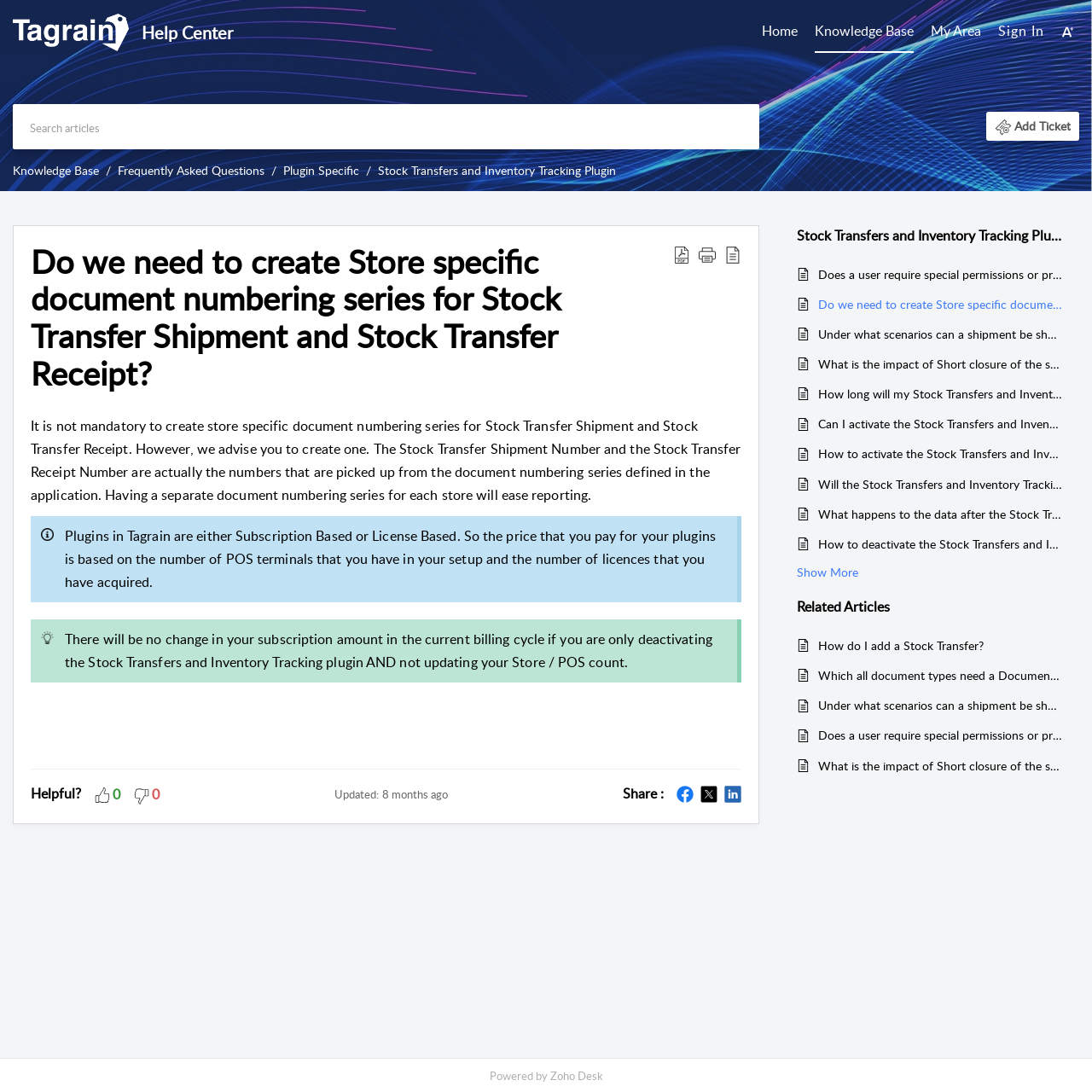What is the main topic of this webpage?
Using the image, provide a detailed and thorough answer to the question.

Based on the webpage content, I can see that the main topic is related to Stock Transfers and Inventory Tracking Plugin, which is a plugin for managing stock transfers and inventory tracking. The webpage provides information and answers to frequently asked questions about this plugin.